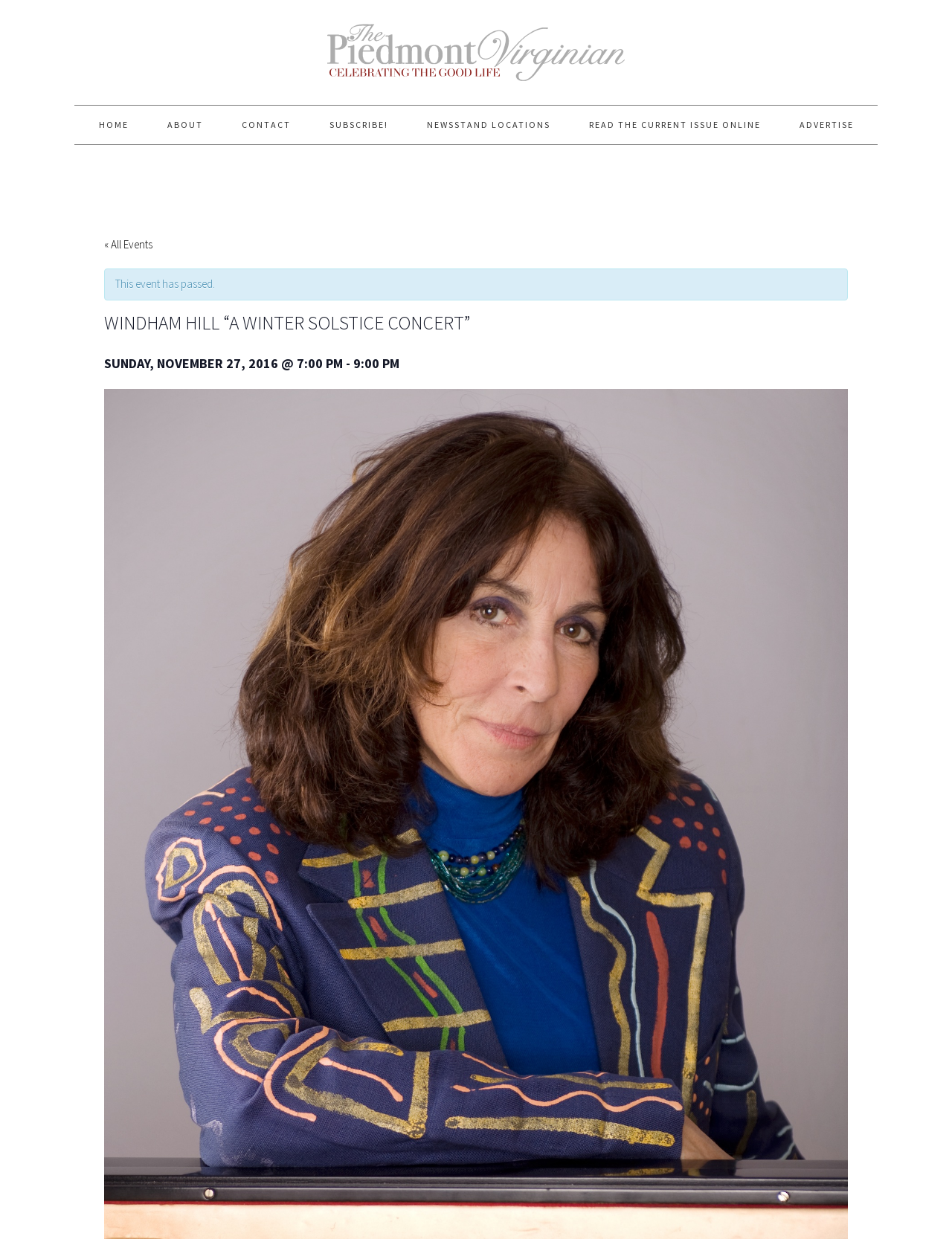Determine the bounding box coordinates of the clickable area required to perform the following instruction: "contact the website". The coordinates should be represented as four float numbers between 0 and 1: [left, top, right, bottom].

[0.234, 0.085, 0.325, 0.116]